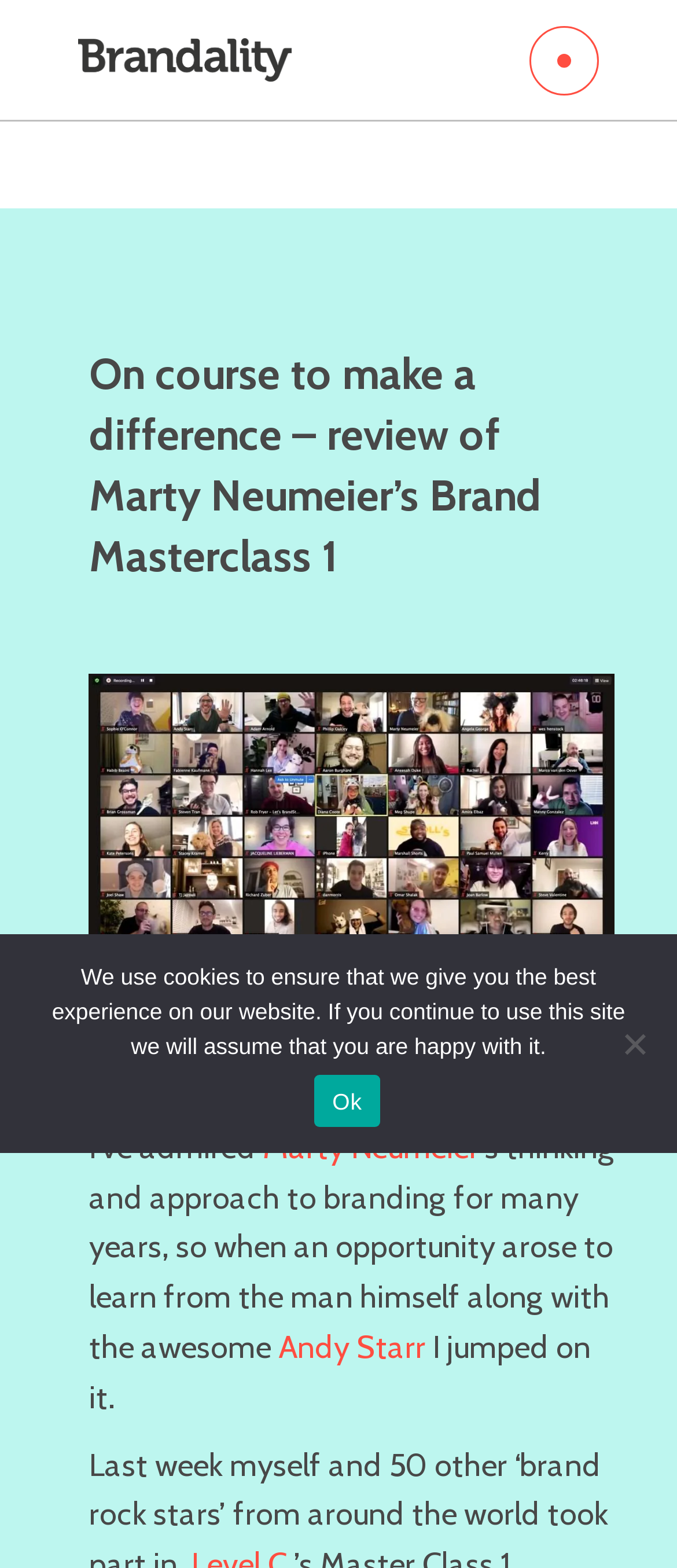Is the article a personal experience?
From the image, respond using a single word or phrase.

Yes